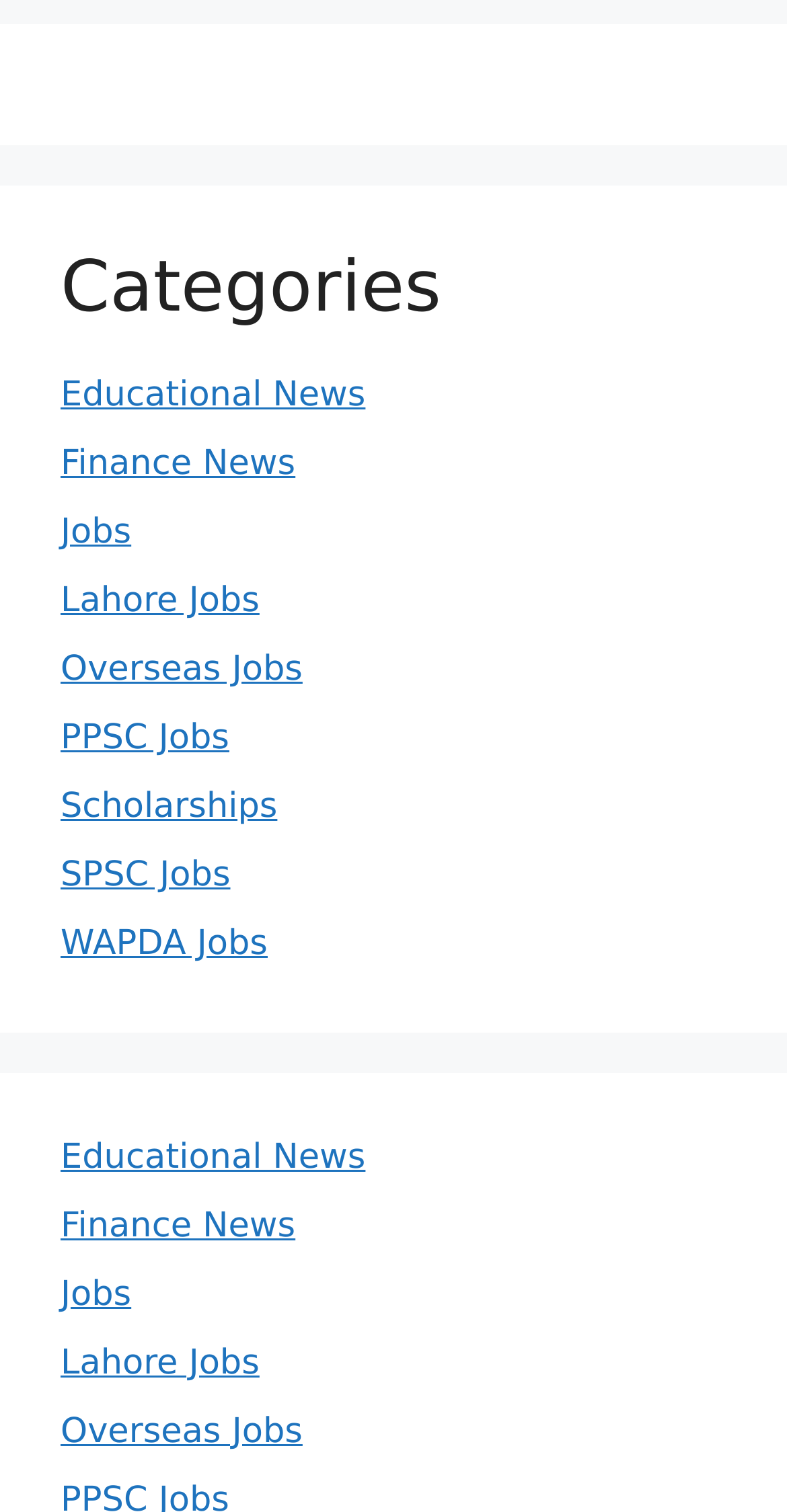Based on the element description: "Lahore Jobs", identify the bounding box coordinates for this UI element. The coordinates must be four float numbers between 0 and 1, listed as [left, top, right, bottom].

[0.077, 0.384, 0.33, 0.411]